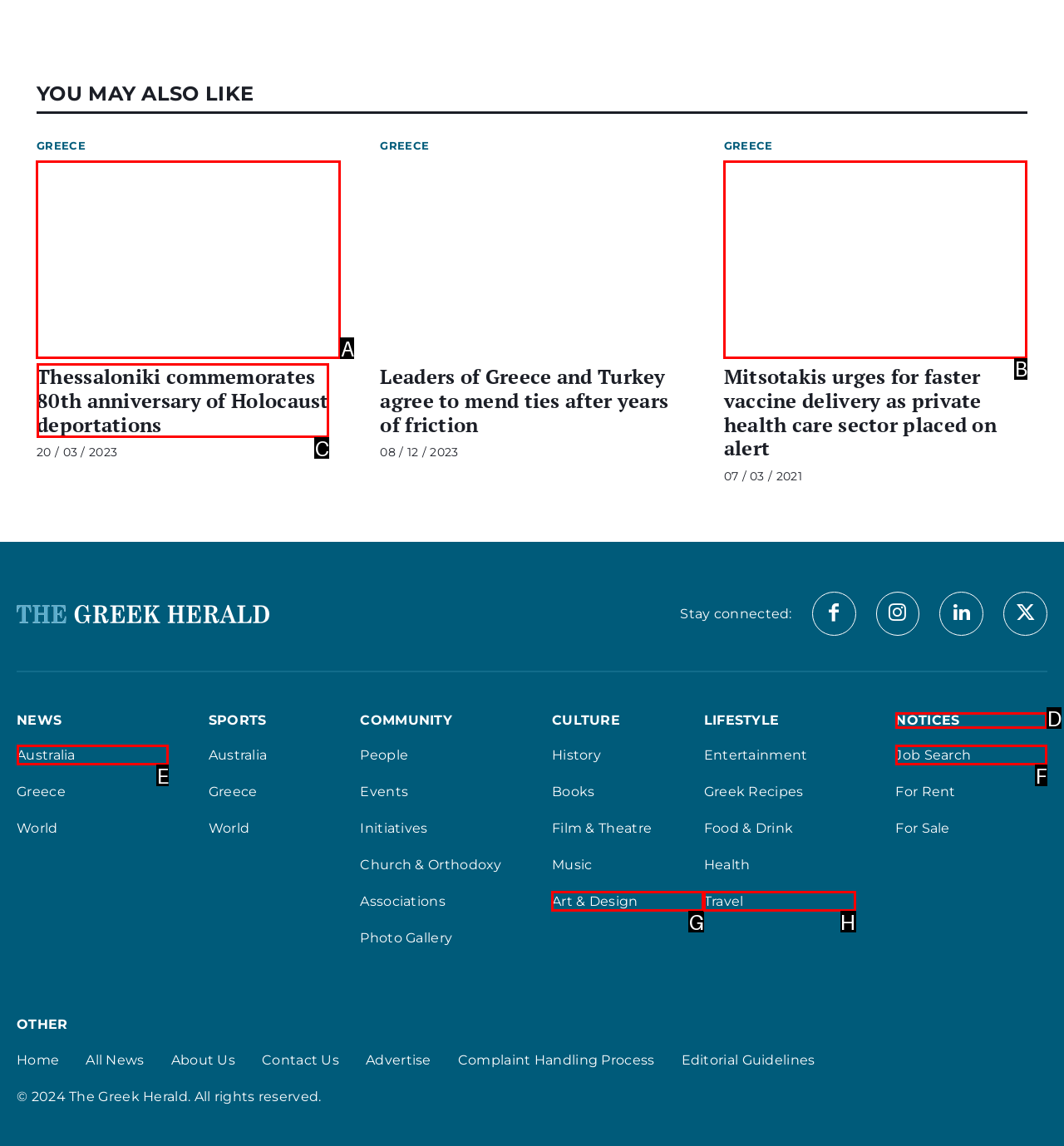Please indicate which HTML element to click in order to fulfill the following task: Click the 'Show sidebar' button Respond with the letter of the chosen option.

None